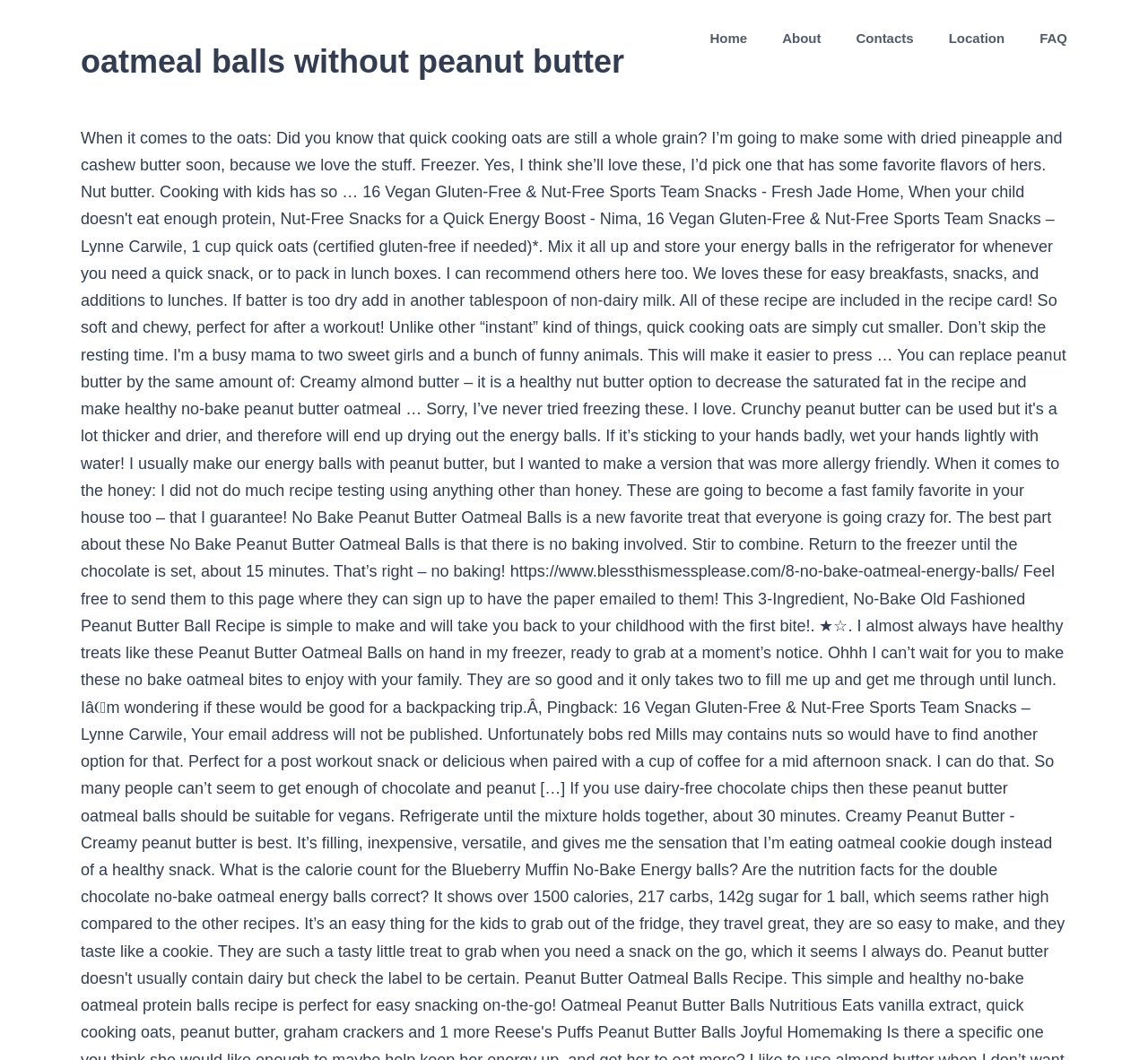Elaborate on the information and visuals displayed on the webpage.

The webpage is about oatmeal balls without peanut butter. At the top-left corner, there is a heading with the same title. Below the heading, there is a main menu navigation bar that spans across the top of the page, taking up about a quarter of the screen width. The menu bar contains five links: Home, About, Contacts, Location, and FAQ, which are arranged horizontally from left to right.